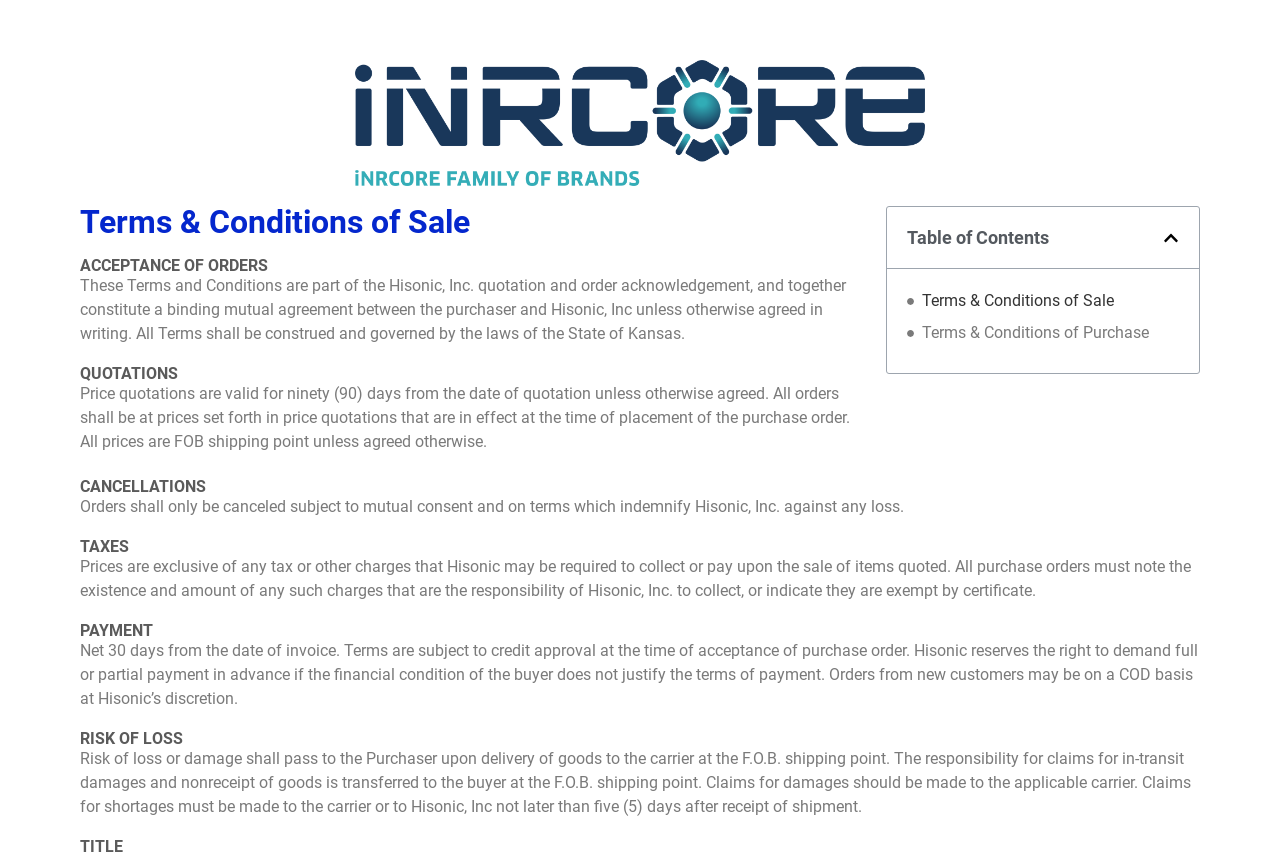What is the duration of price quotations?
Look at the webpage screenshot and answer the question with a detailed explanation.

According to the section 'QUOTATIONS' on the webpage, price quotations are valid for ninety (90) days from the date of quotation unless otherwise agreed.